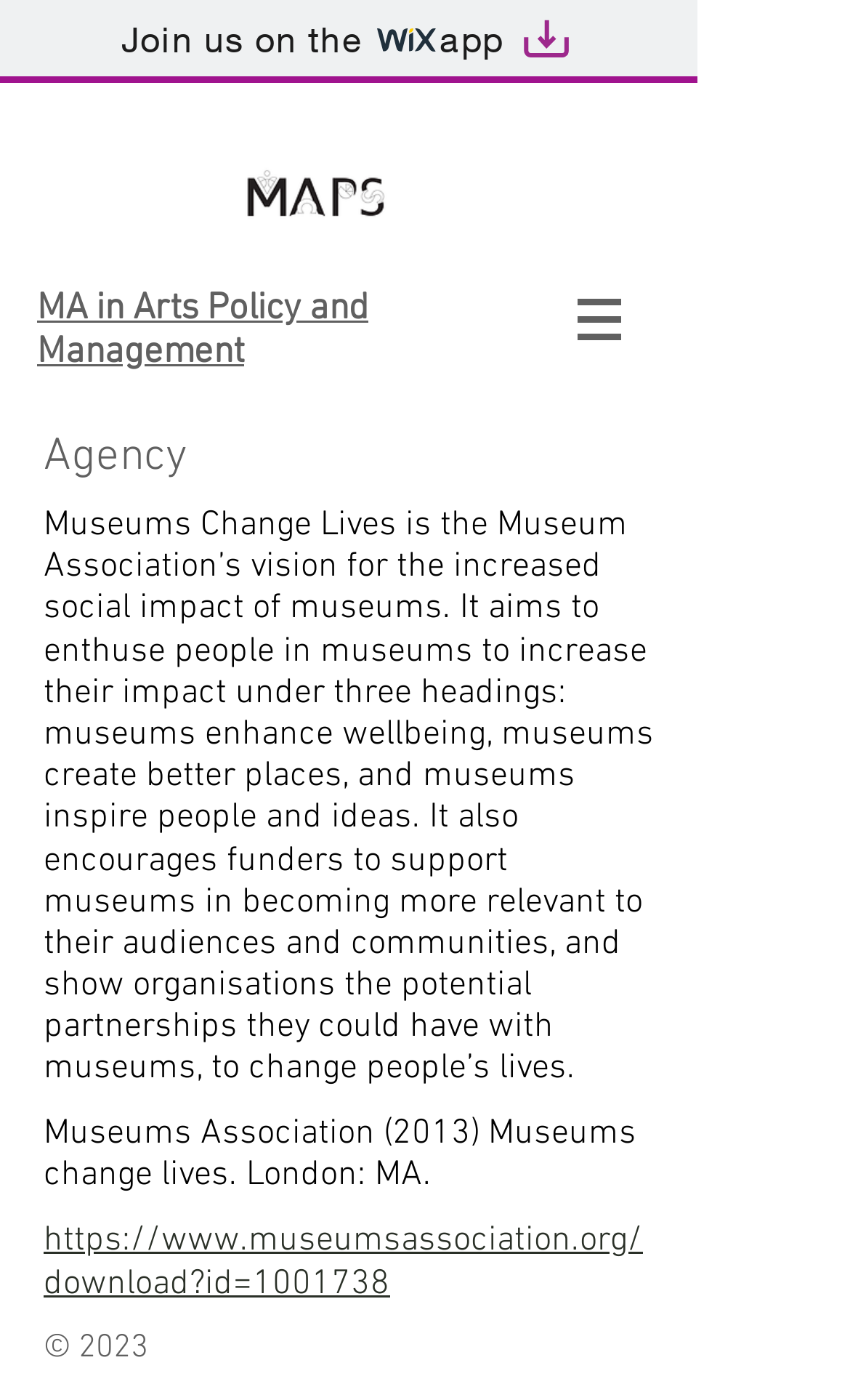Determine the bounding box of the UI component based on this description: "Join us on the app". The bounding box coordinates should be four float values between 0 and 1, i.e., [left, top, right, bottom].

[0.0, 0.0, 0.821, 0.059]